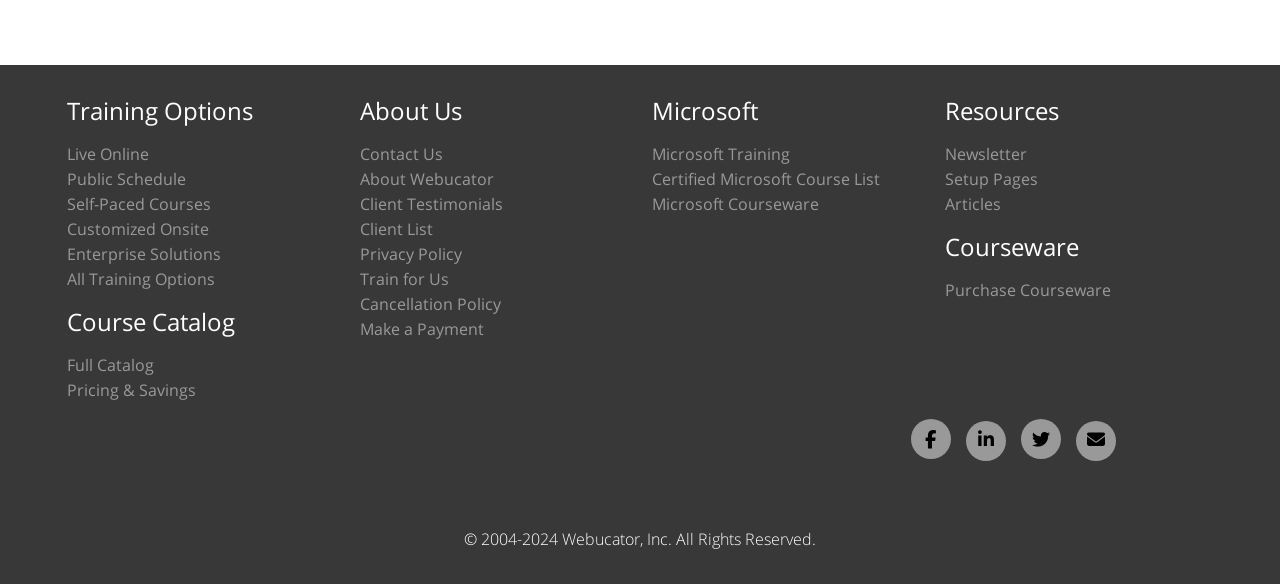Find the bounding box coordinates of the element you need to click on to perform this action: 'Read Articles'. The coordinates should be represented by four float values between 0 and 1, in the format [left, top, right, bottom].

[0.738, 0.33, 0.782, 0.368]